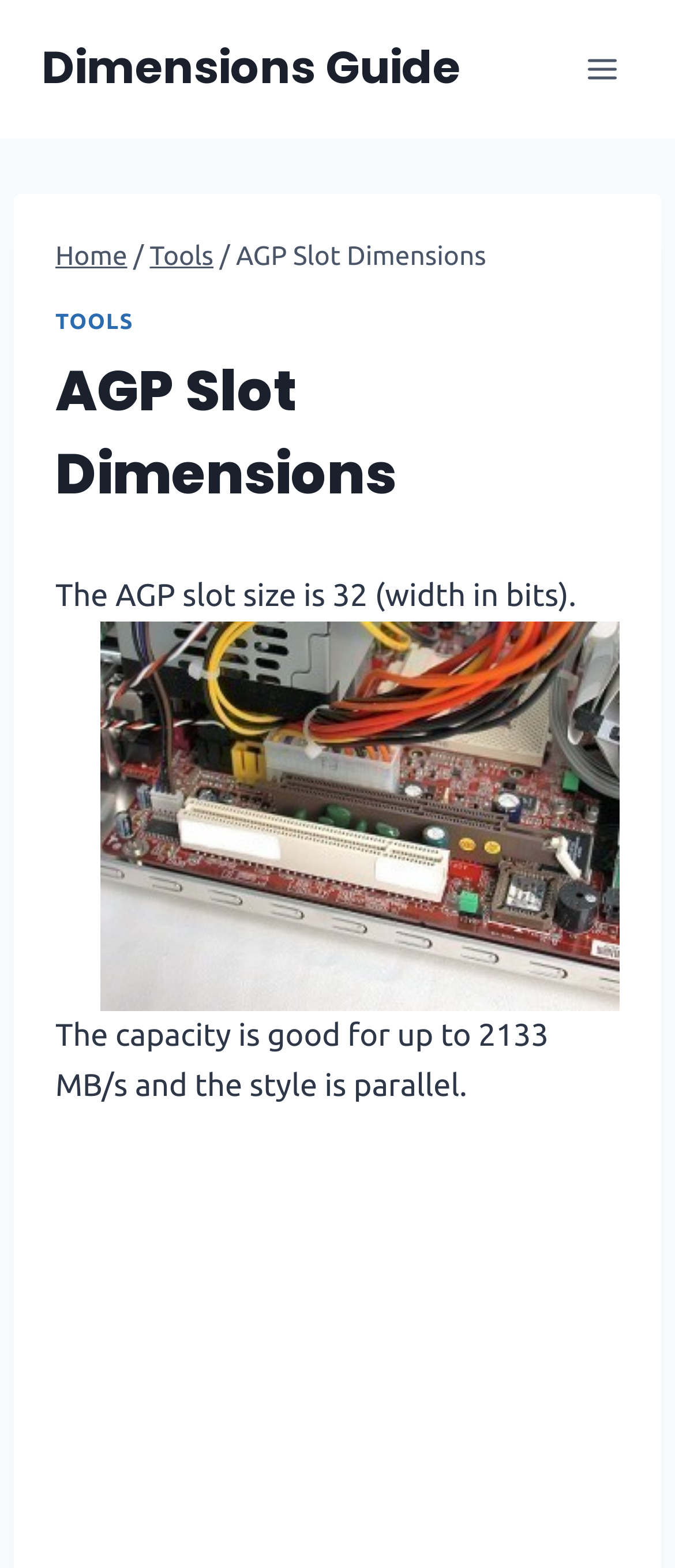Calculate the bounding box coordinates of the UI element given the description: "Home".

[0.082, 0.153, 0.189, 0.172]